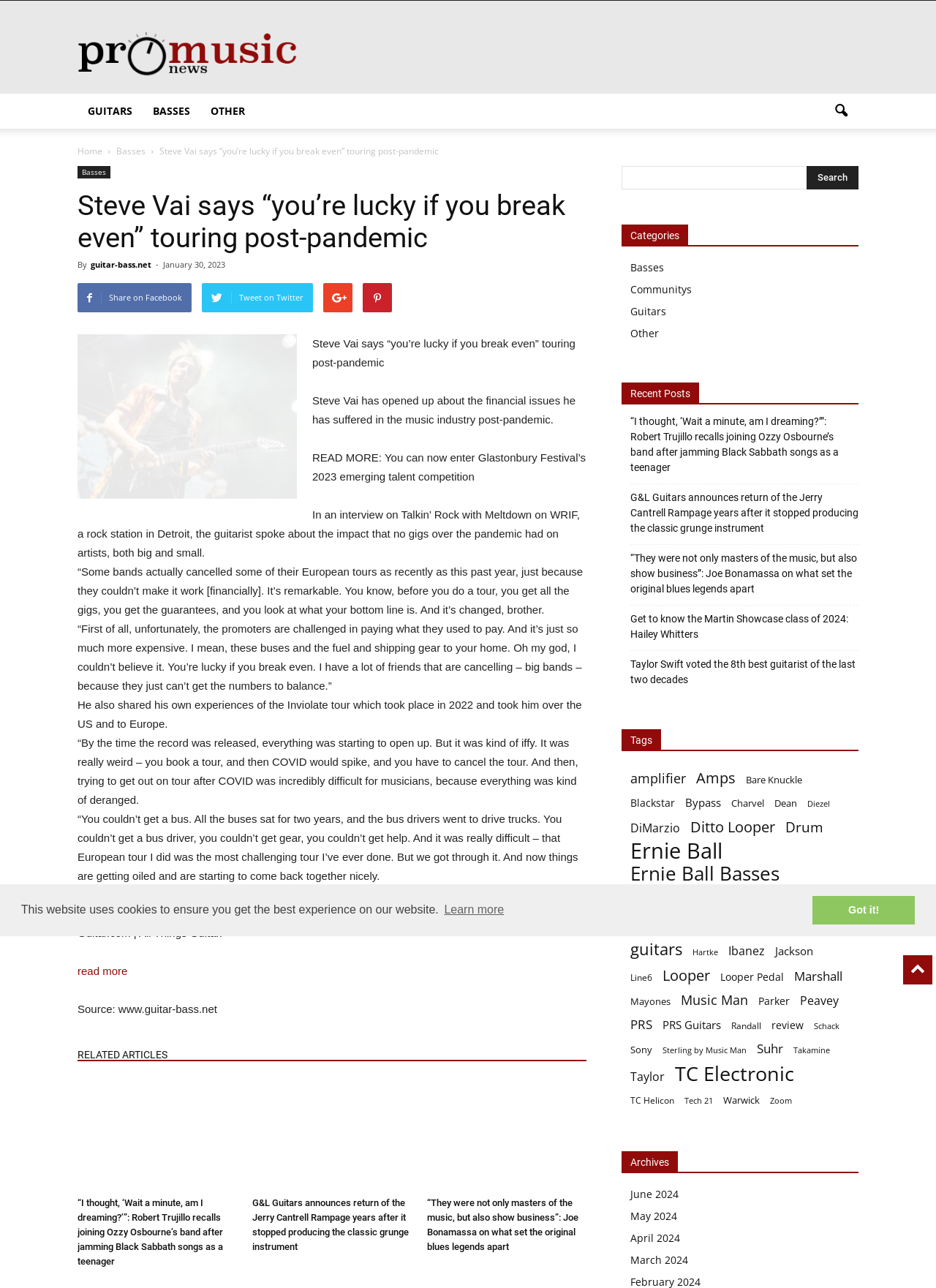Please answer the following query using a single word or phrase: 
What is the date of the article?

January 30, 2023